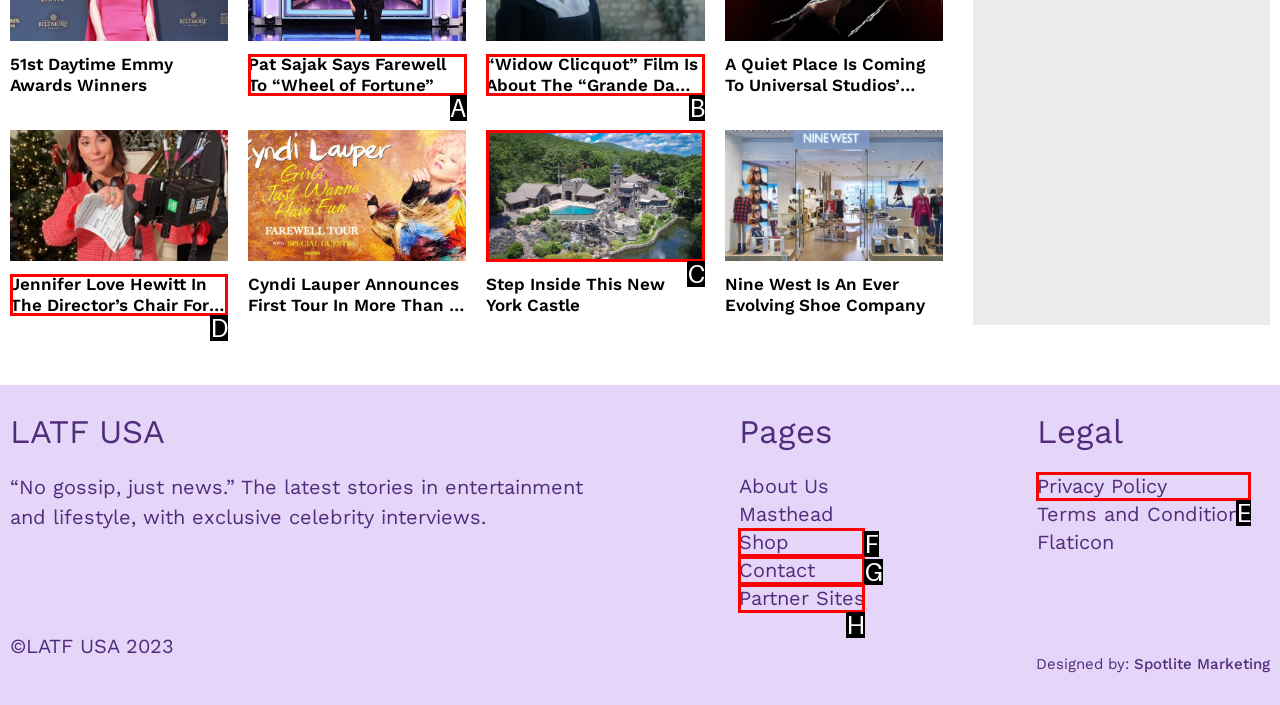Tell me which one HTML element I should click to complete this task: View the article about Jennifer Love Hewitt Answer with the option's letter from the given choices directly.

D